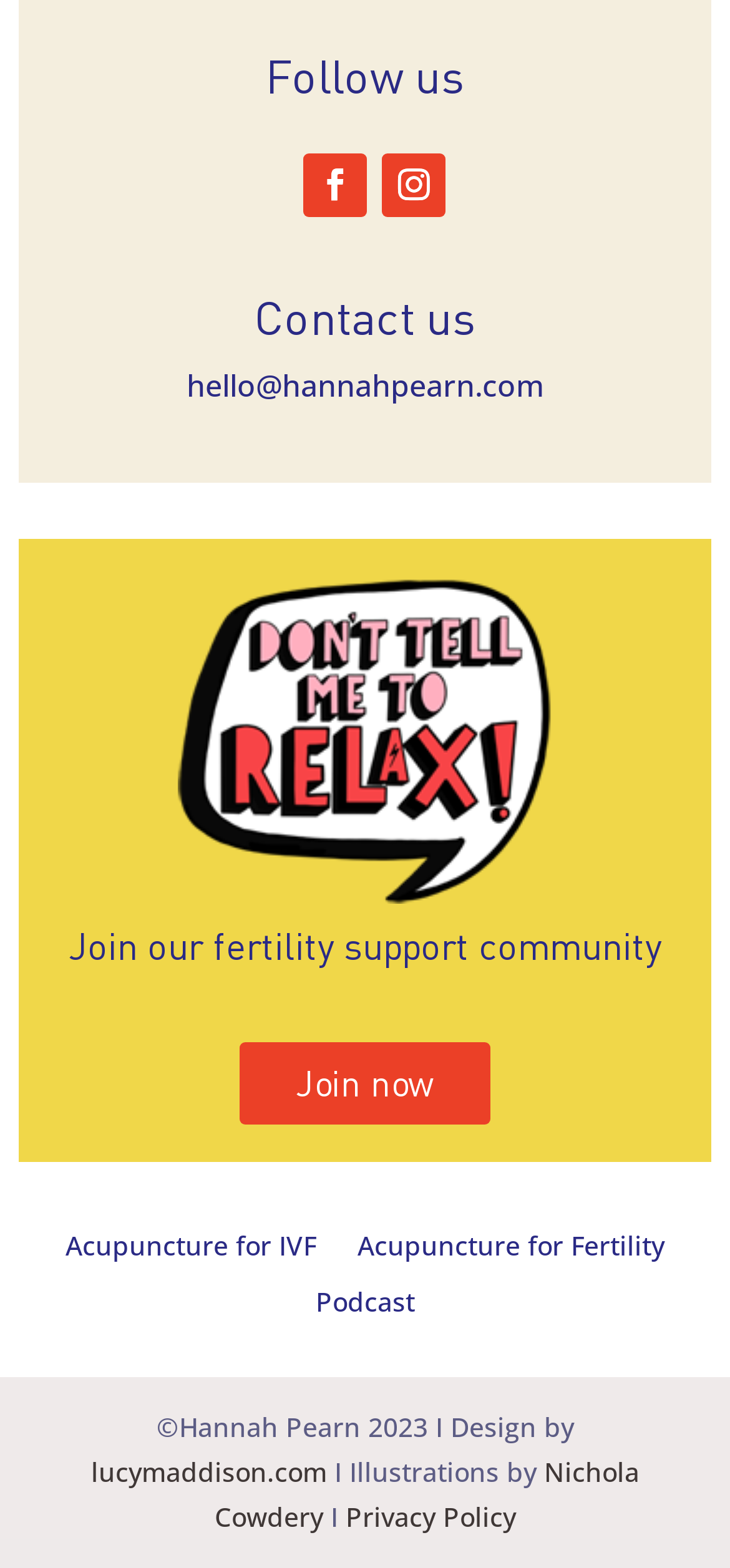Determine the coordinates of the bounding box that should be clicked to complete the instruction: "Follow us on social media". The coordinates should be represented by four float numbers between 0 and 1: [left, top, right, bottom].

[0.128, 0.03, 0.872, 0.078]